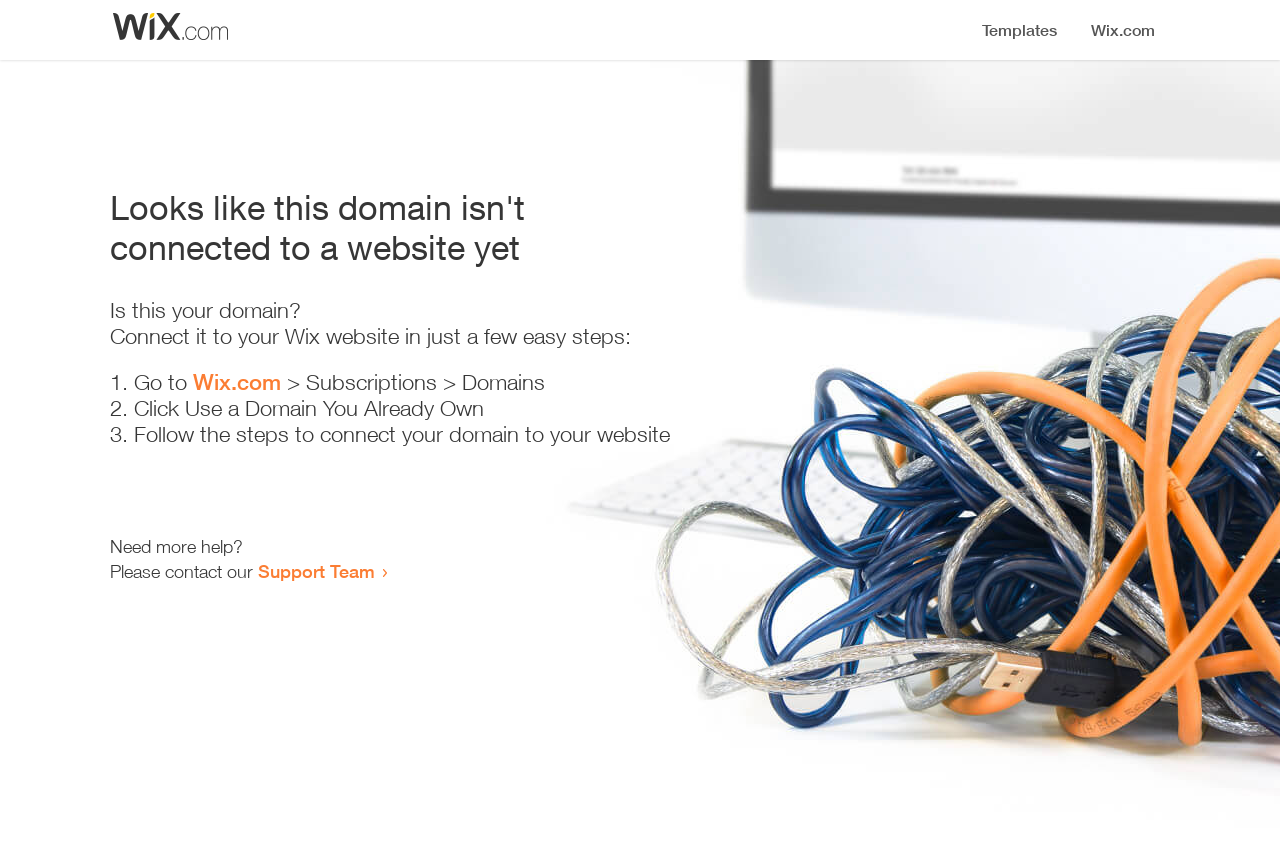Create a full and detailed caption for the entire webpage.

This webpage appears to be an error page, indicating that a domain is not connected to a website yet. At the top, there is a small image, followed by a heading that states the error message. Below the heading, there is a question "Is this your domain?" and a brief instruction on how to connect it to a Wix website in a few easy steps.

The instructions are presented in a numbered list, with three steps. The first step is to go to Wix.com, followed by a link to the website. The second step is to click "Use a Domain You Already Own", and the third step is to follow the instructions to connect the domain to the website.

At the bottom of the page, there is a message asking if the user needs more help, and provides a link to contact the Support Team. Overall, the page is simple and straightforward, providing clear instructions on how to resolve the error.